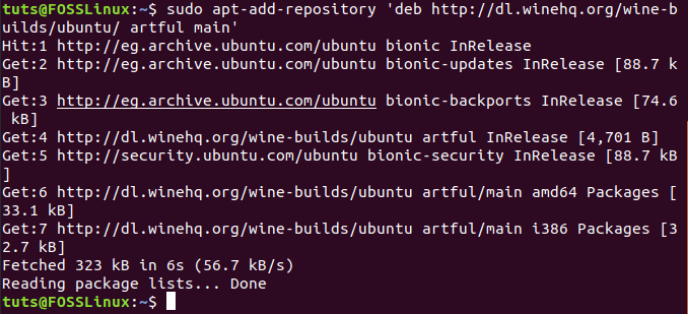Look at the image and answer the question in detail:
What is the URL being used in the command?

The URL being used in the command is 'http://dl.winehq.org/wine-builds/ubuntu/' which is the repository URL for Wine builds on Ubuntu. This URL is used to fetch updates and read package lists.